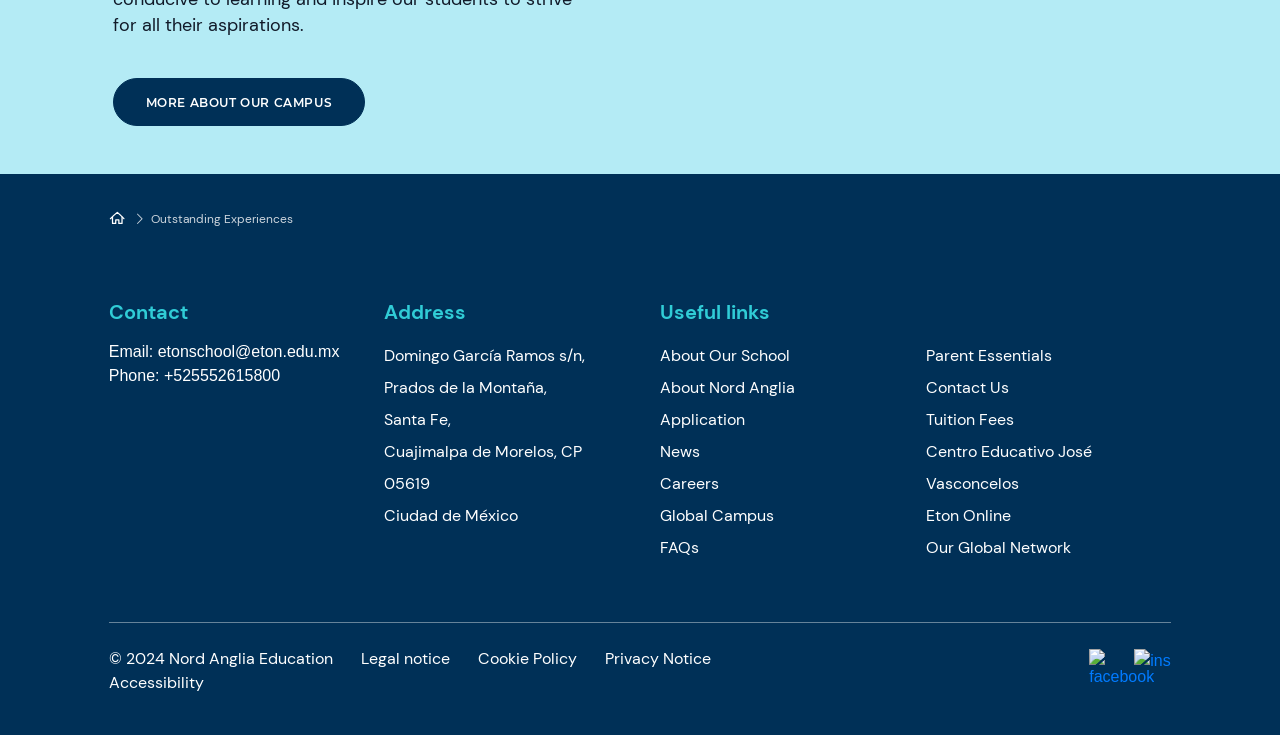Bounding box coordinates must be specified in the format (top-left x, top-left y, bottom-right x, bottom-right y). All values should be floating point numbers between 0 and 1. What are the bounding box coordinates of the UI element described as: Our Global Network

[0.723, 0.731, 0.836, 0.759]